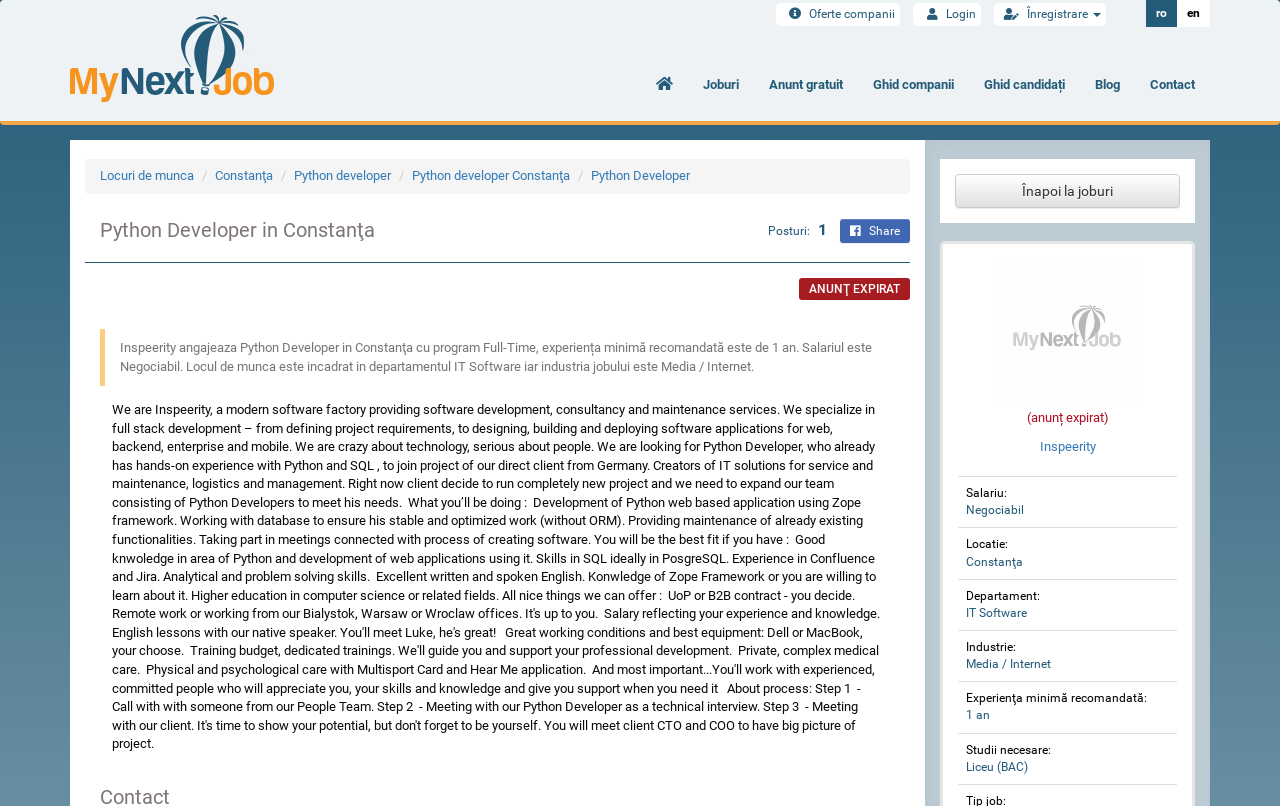Could you locate the bounding box coordinates for the section that should be clicked to accomplish this task: "Click on the 'Constanţa' link".

[0.755, 0.688, 0.799, 0.705]